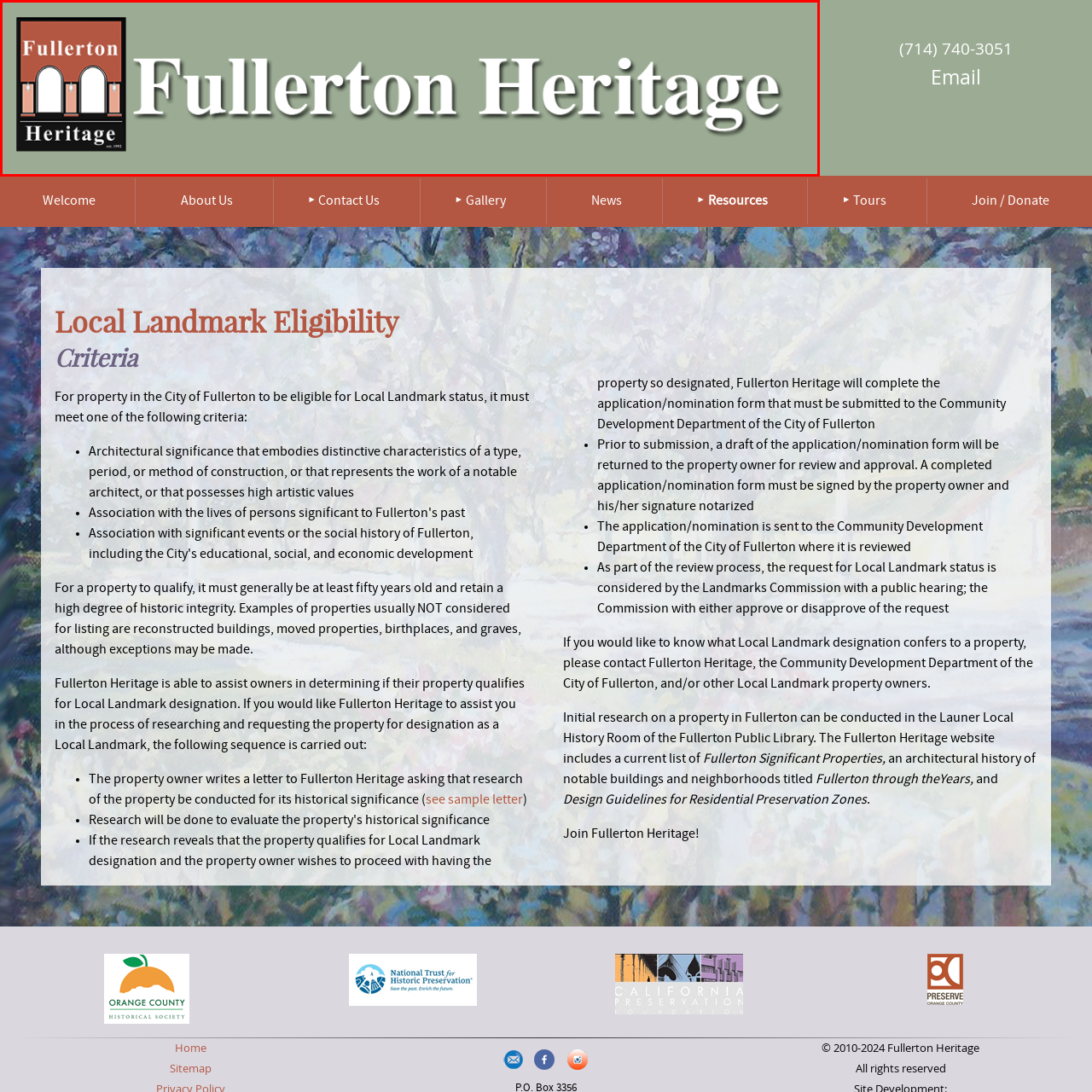Analyze the image surrounded by the red outline and answer the ensuing question with as much detail as possible based on the image:
What is the purpose of the logo on the webpage?

The logo serves as a visual anchor on the webpage, connecting visitors to the values and initiatives of Fullerton Heritage, and reinforcing the organization's mission to advocate for historical preservation and community awareness.